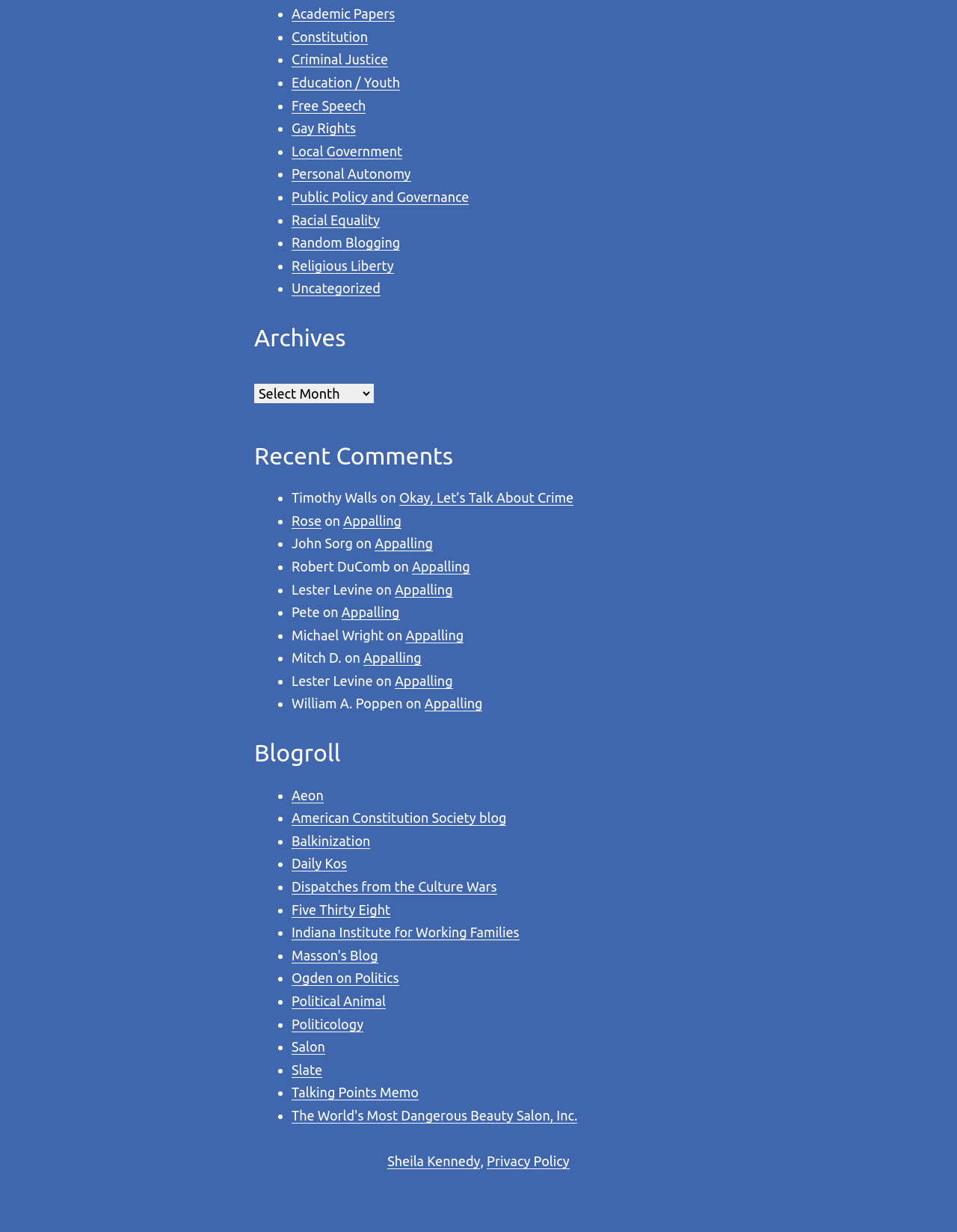Locate the bounding box of the UI element defined by this description: "Indiana Institute for Working Families". The coordinates should be given as four float numbers between 0 and 1, formatted as [left, top, right, bottom].

[0.305, 0.751, 0.543, 0.763]